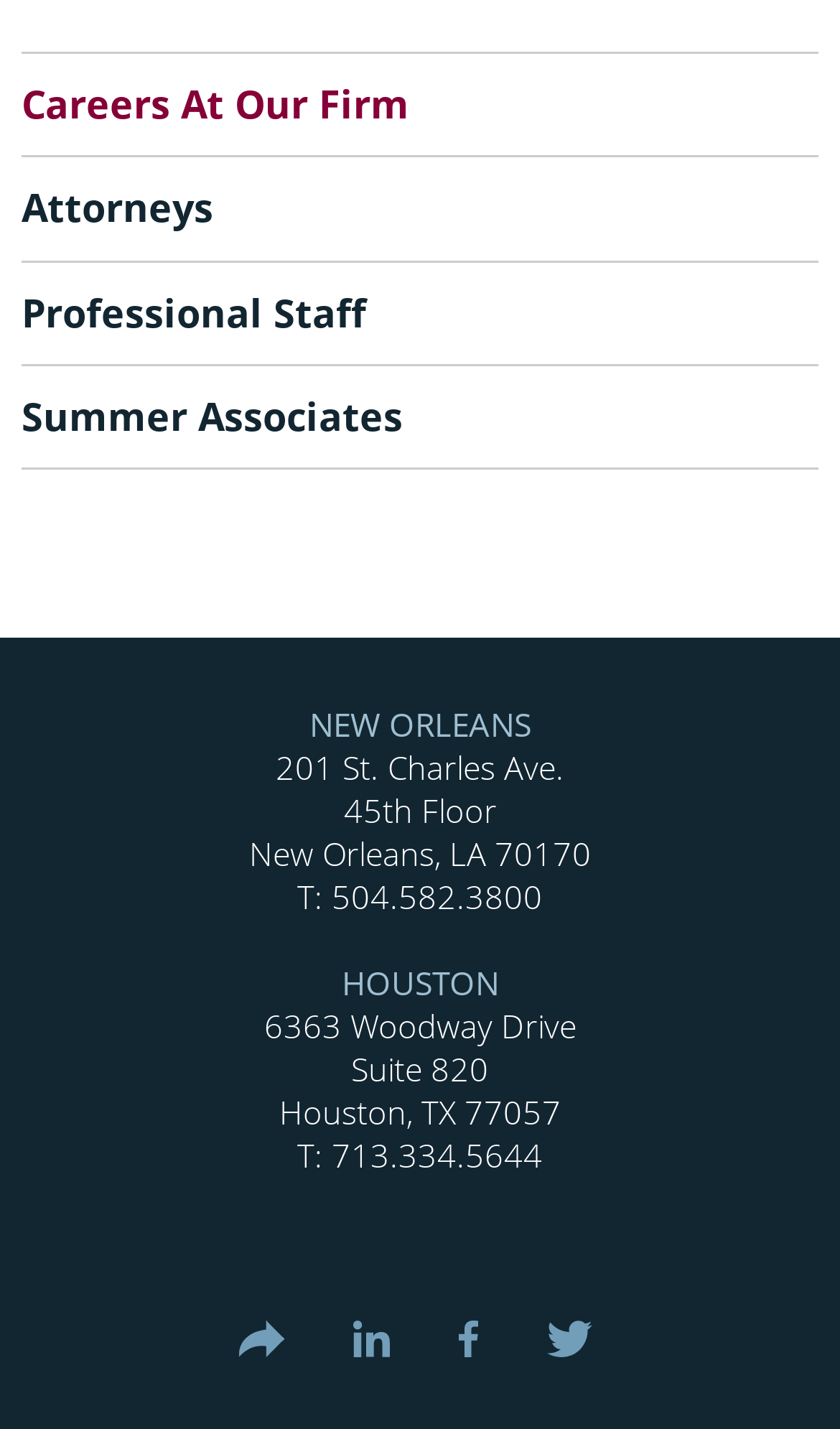Please identify the bounding box coordinates of the region to click in order to complete the task: "View careers at the firm". The coordinates must be four float numbers between 0 and 1, specified as [left, top, right, bottom].

[0.026, 0.054, 0.487, 0.09]